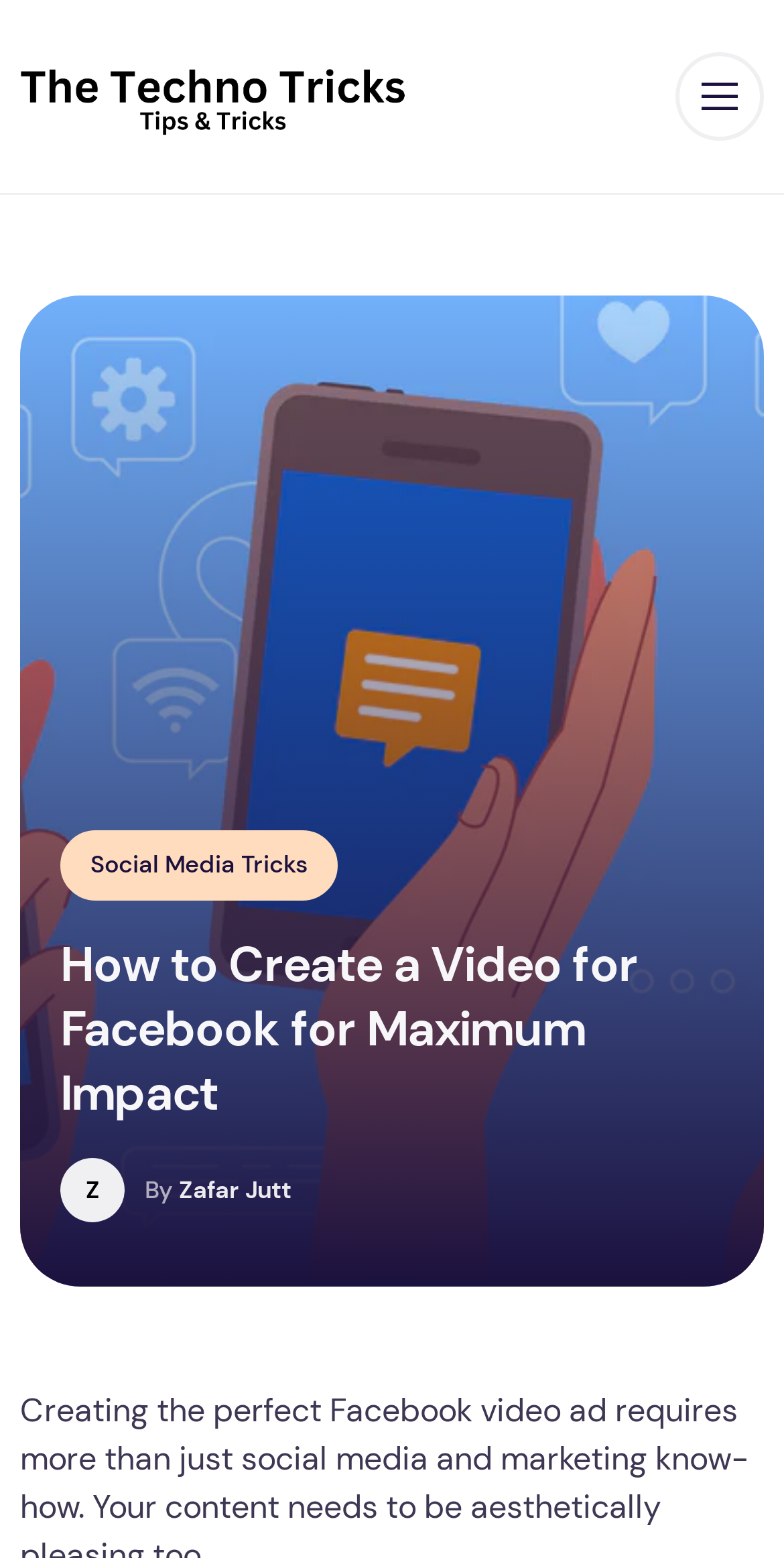Is there a menu button on the page?
From the image, provide a succinct answer in one word or a short phrase.

Yes